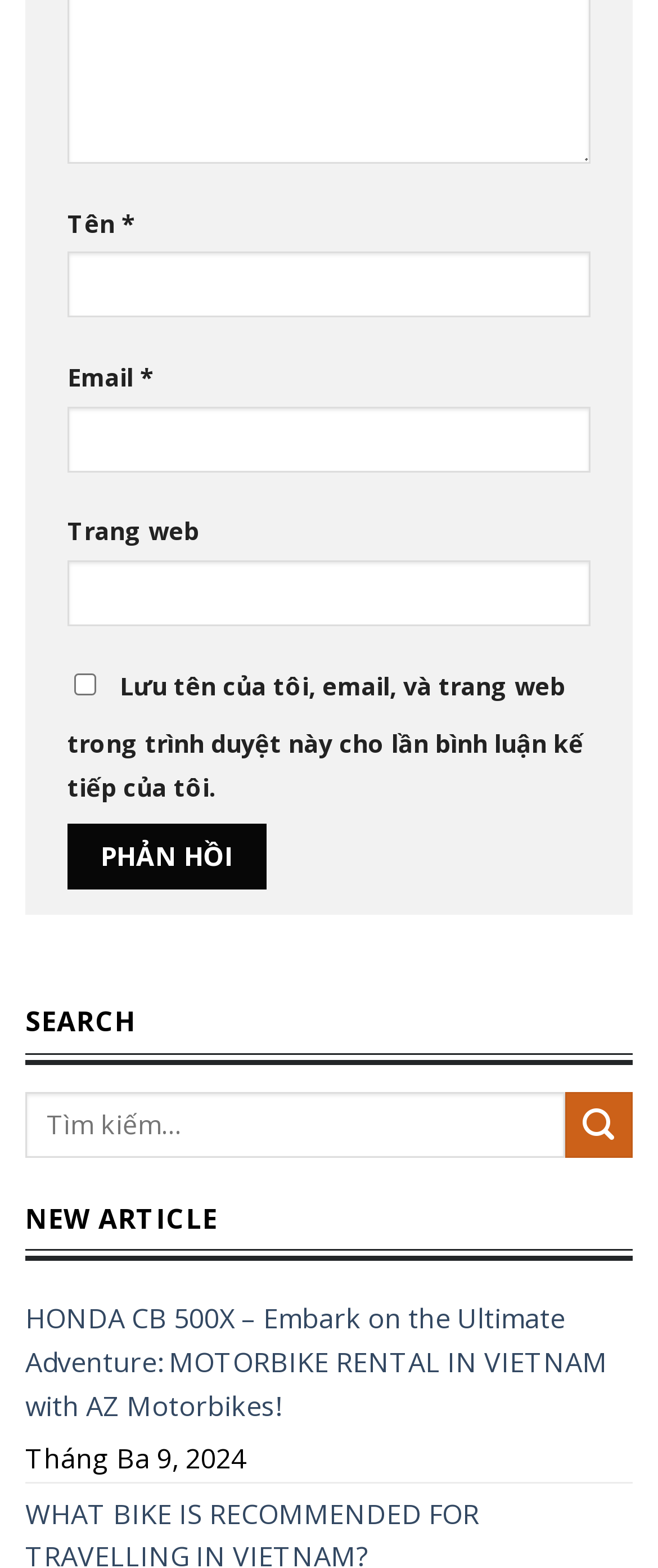How many text boxes are required?
Please ensure your answer to the question is detailed and covers all necessary aspects.

There are two text boxes that are required, namely 'Tên' and 'Email', as indicated by the 'required: True' attribute in their respective elements.